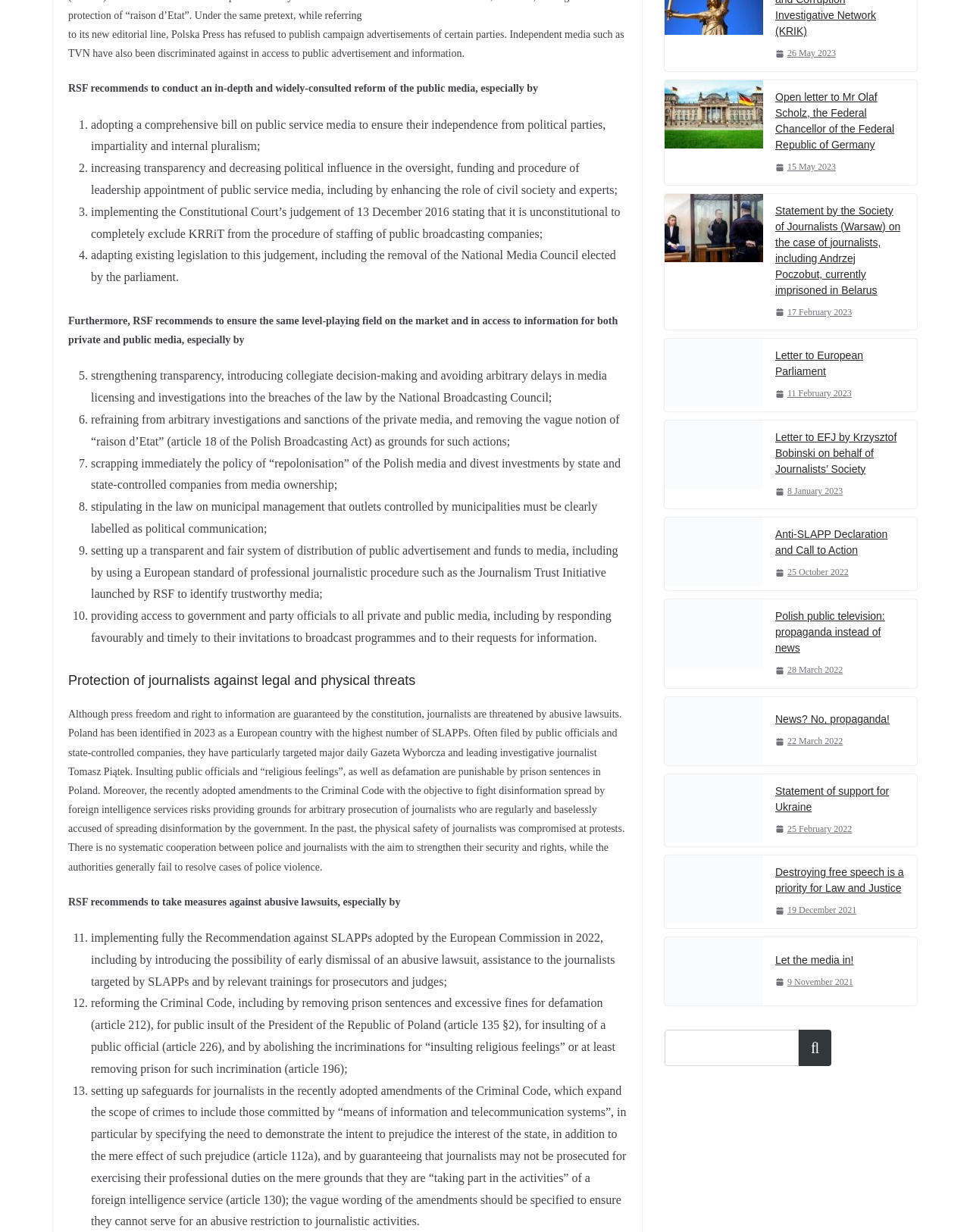Identify the bounding box coordinates for the element that needs to be clicked to fulfill this instruction: "Click the link '26 May 2023'". Provide the coordinates in the format of four float numbers between 0 and 1: [left, top, right, bottom].

[0.799, 0.037, 0.862, 0.05]